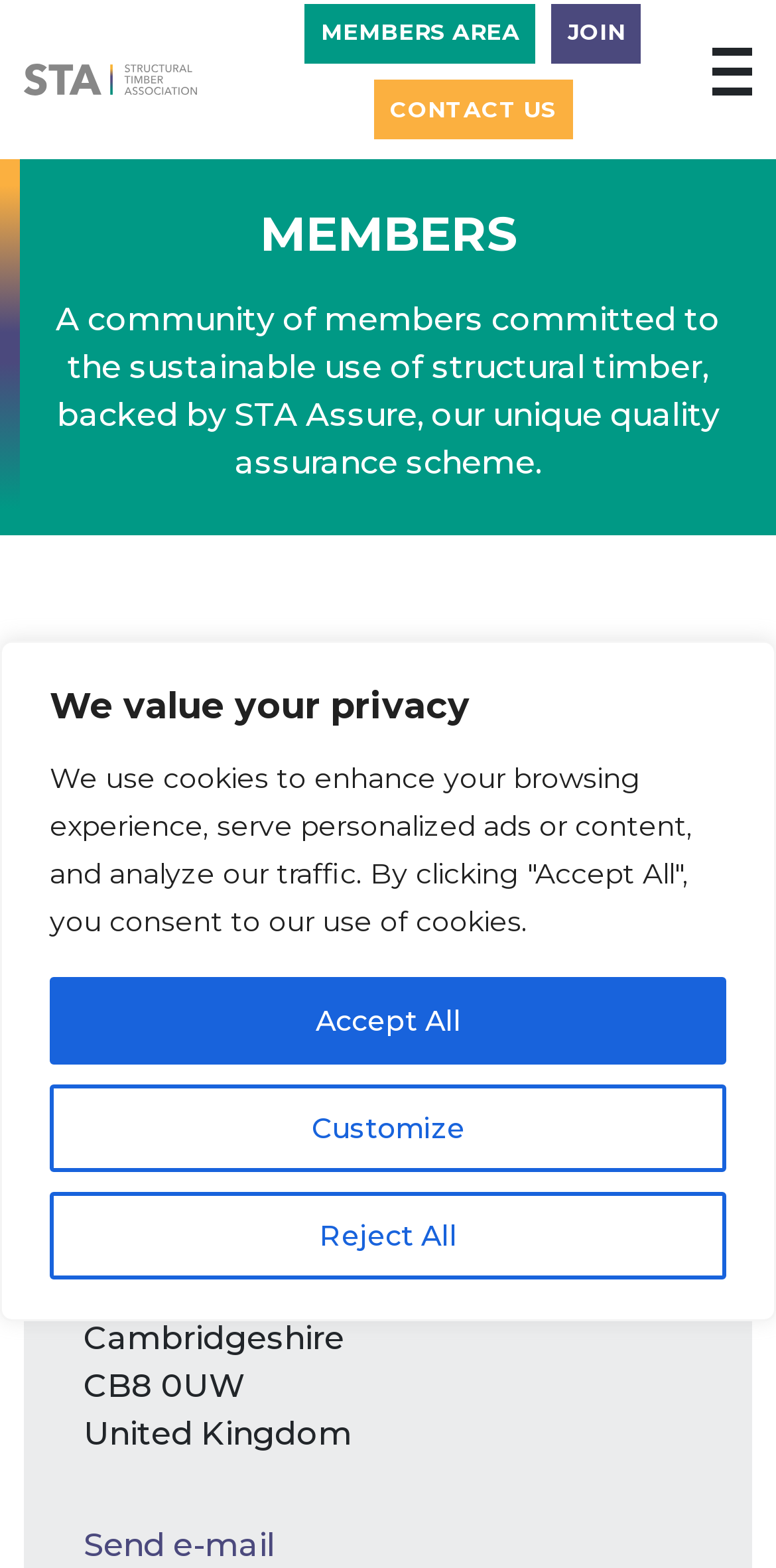Give a one-word or short-phrase answer to the following question: 
How many links are in the top navigation menu?

3